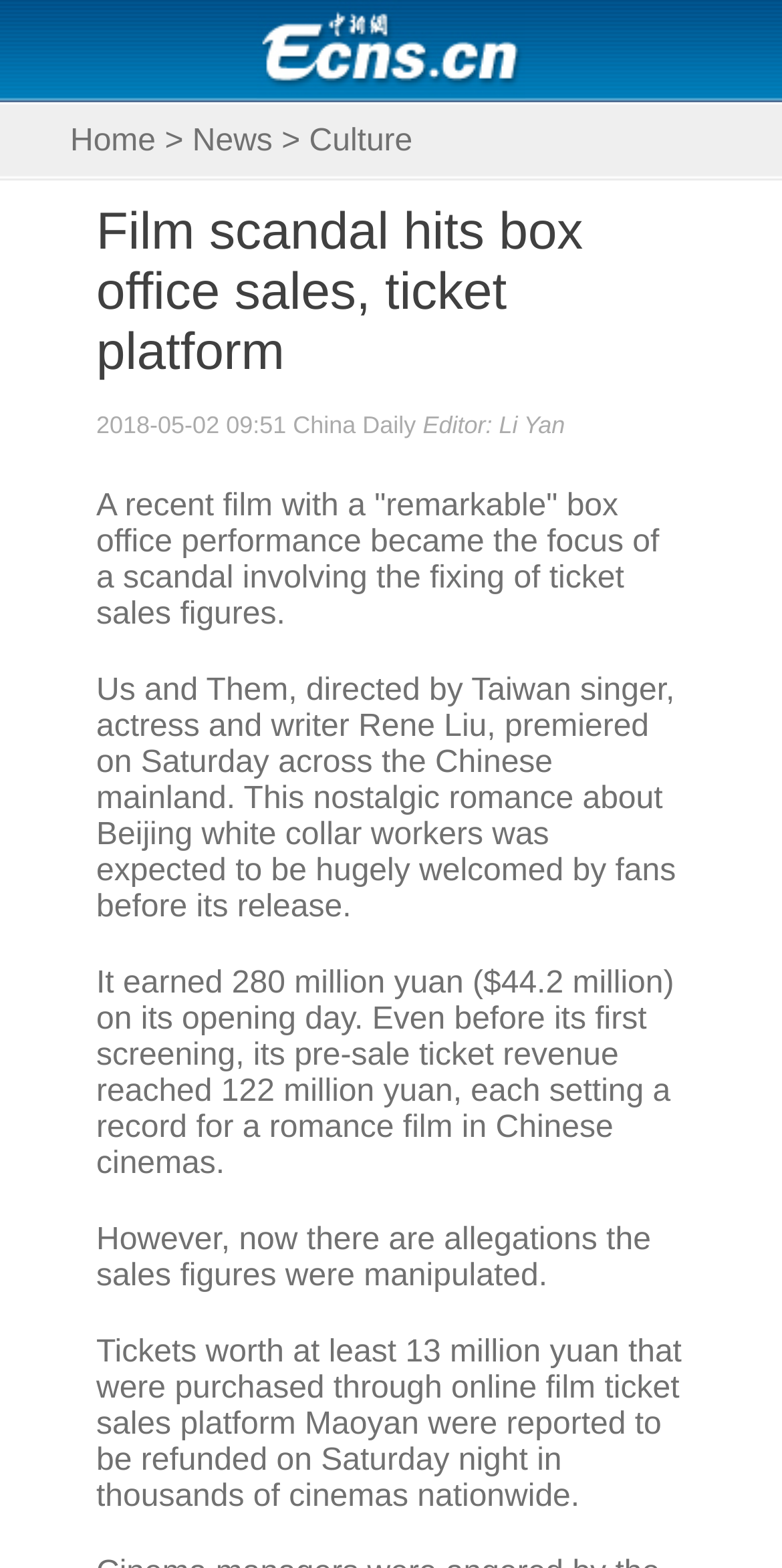Give a full account of the webpage's elements and their arrangement.

The webpage is a news article from ecns.cn, the official English-language website of China News Service (CNS). At the top, there is a navigation menu with four links: "Home", "News", and "Culture", aligned horizontally and taking up about a quarter of the screen width.

Below the navigation menu, there is a prominent headline "Film scandal hits box office sales, ticket platform" that spans almost the entire screen width. Underneath the headline, there is a timestamp "2018-05-02 09:51" and the source "China Daily" on the left, followed by the editor's name "Li Yan" on the right.

The main content of the article is divided into four paragraphs. The first paragraph introduces the topic of a film scandal involving the fixing of ticket sales figures. The second paragraph provides more context about the film "Us and Them" and its expected popularity. The third paragraph reports on the film's box office performance, including its opening day earnings and pre-sale ticket revenue. The fourth paragraph alleges that the sales figures were manipulated, citing refunds of tickets worth at least 13 million yuan on Saturday night.

Overall, the webpage has a simple and clean layout, with a clear hierarchy of information and easy-to-read text.